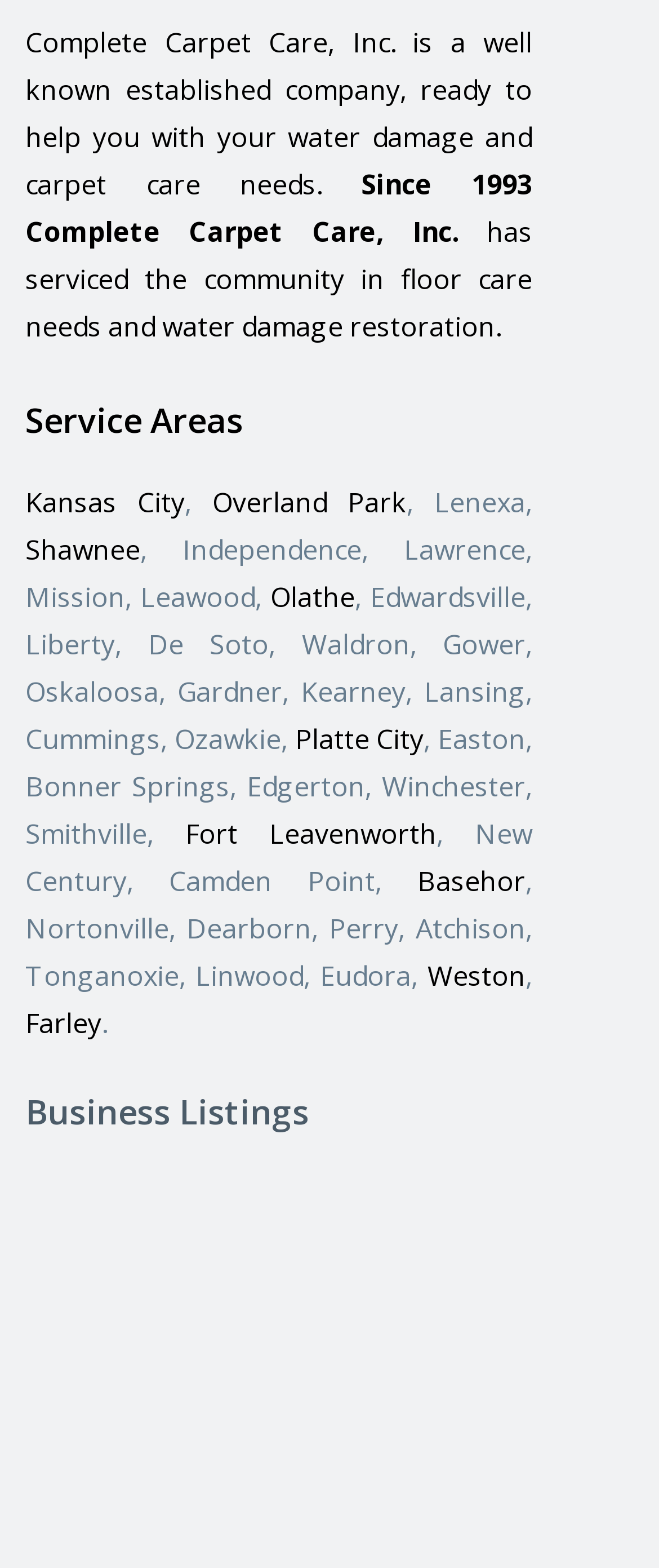What is the company name?
Examine the screenshot and reply with a single word or phrase.

Complete Carpet Care, Inc.